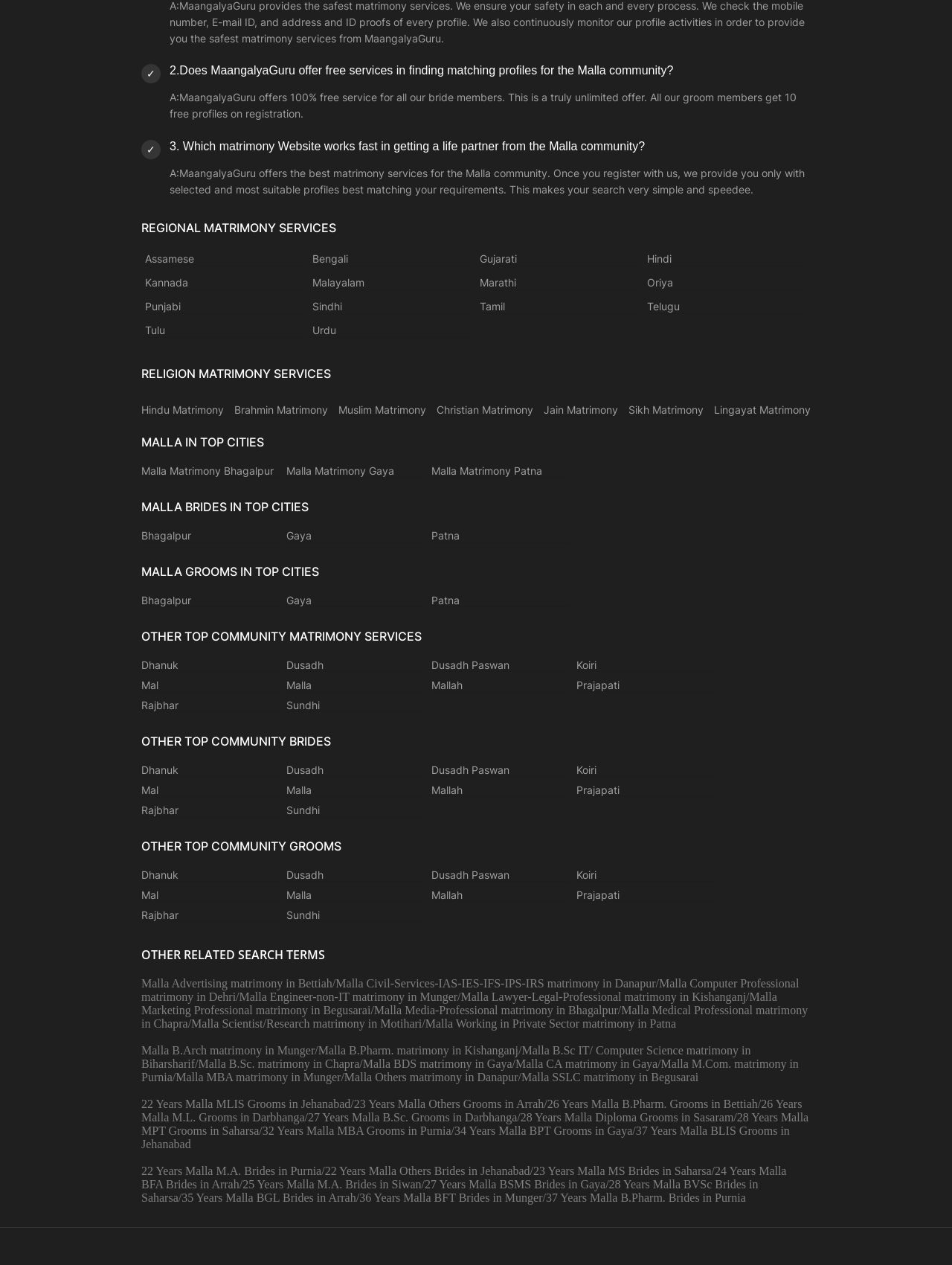What is the name of the community that has matrimony services in top cities like Bhagalpur, Gaya, and Patna? Based on the image, give a response in one word or a short phrase.

Malla